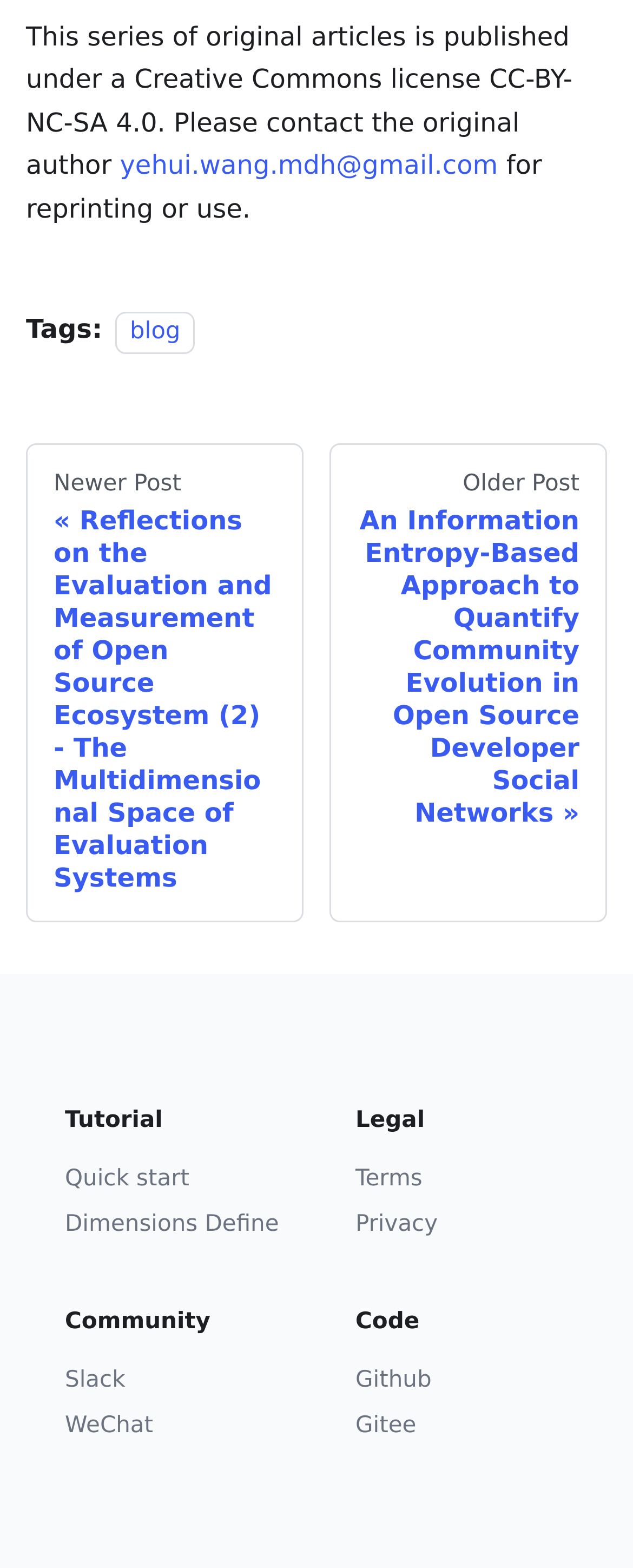Locate the bounding box coordinates of the element that needs to be clicked to carry out the instruction: "go to quick start". The coordinates should be given as four float numbers ranging from 0 to 1, i.e., [left, top, right, bottom].

[0.103, 0.742, 0.554, 0.762]